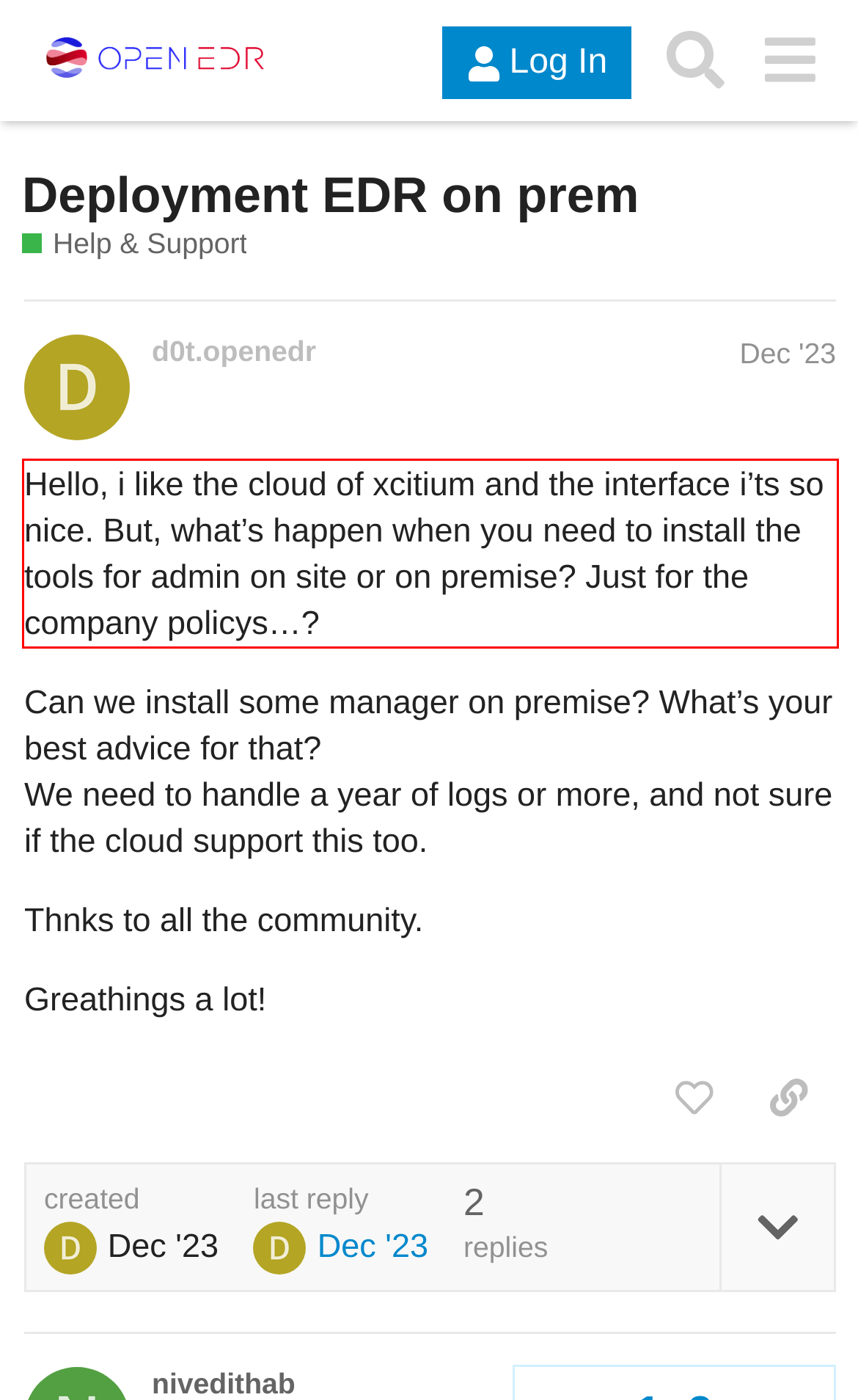You are provided with a screenshot of a webpage featuring a red rectangle bounding box. Extract the text content within this red bounding box using OCR.

Hello, i like the cloud of xcitium and the interface i’ts so nice. But, what’s happen when you need to install the tools for admin on site or on premise? Just for the company policys…?